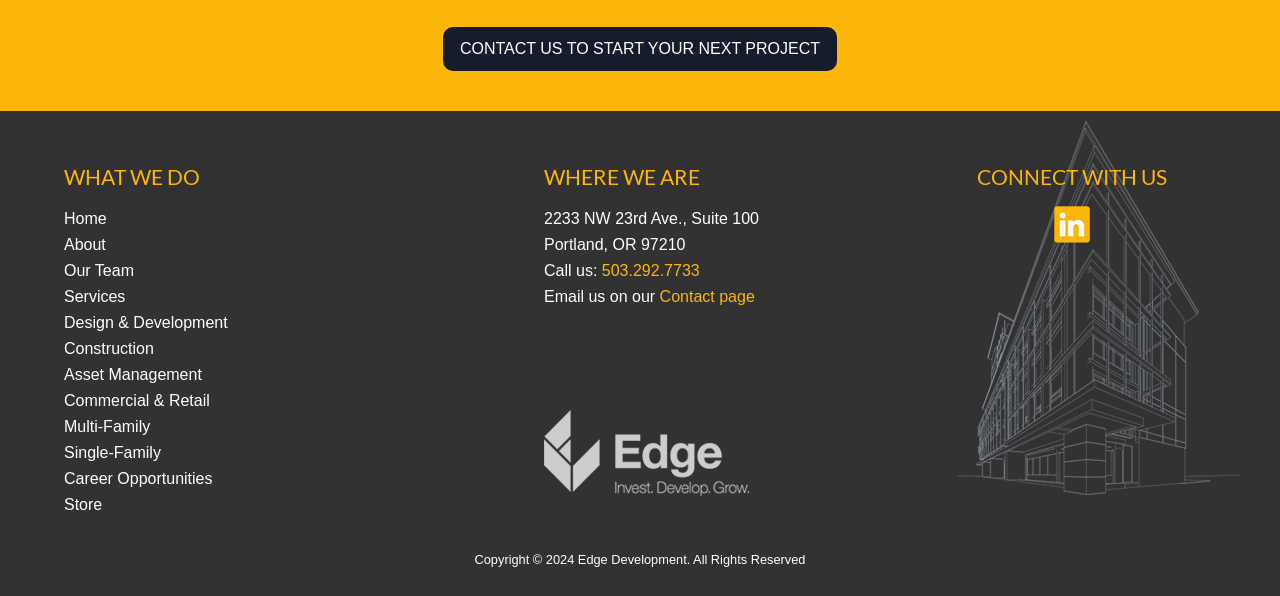Answer with a single word or phrase: 
What social media platform can I use to connect with the company?

LinkedIn